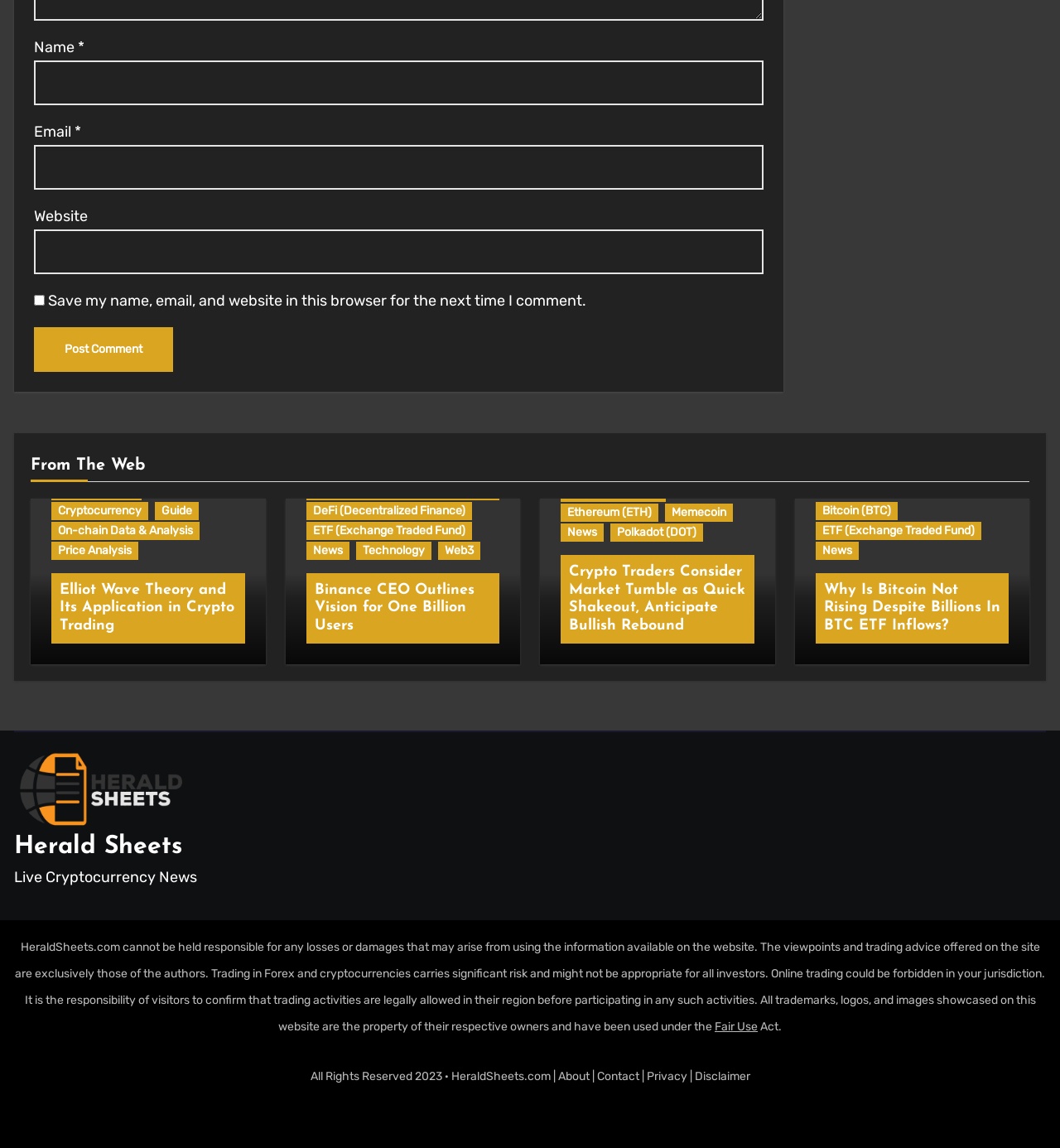What is the purpose of the checkbox?
Please provide a detailed and thorough answer to the question.

The checkbox is labeled 'Save my name, email, and website in this browser for the next time I comment.' This suggests that its purpose is to save the user's data for future comments, making it easier for them to comment on the website.